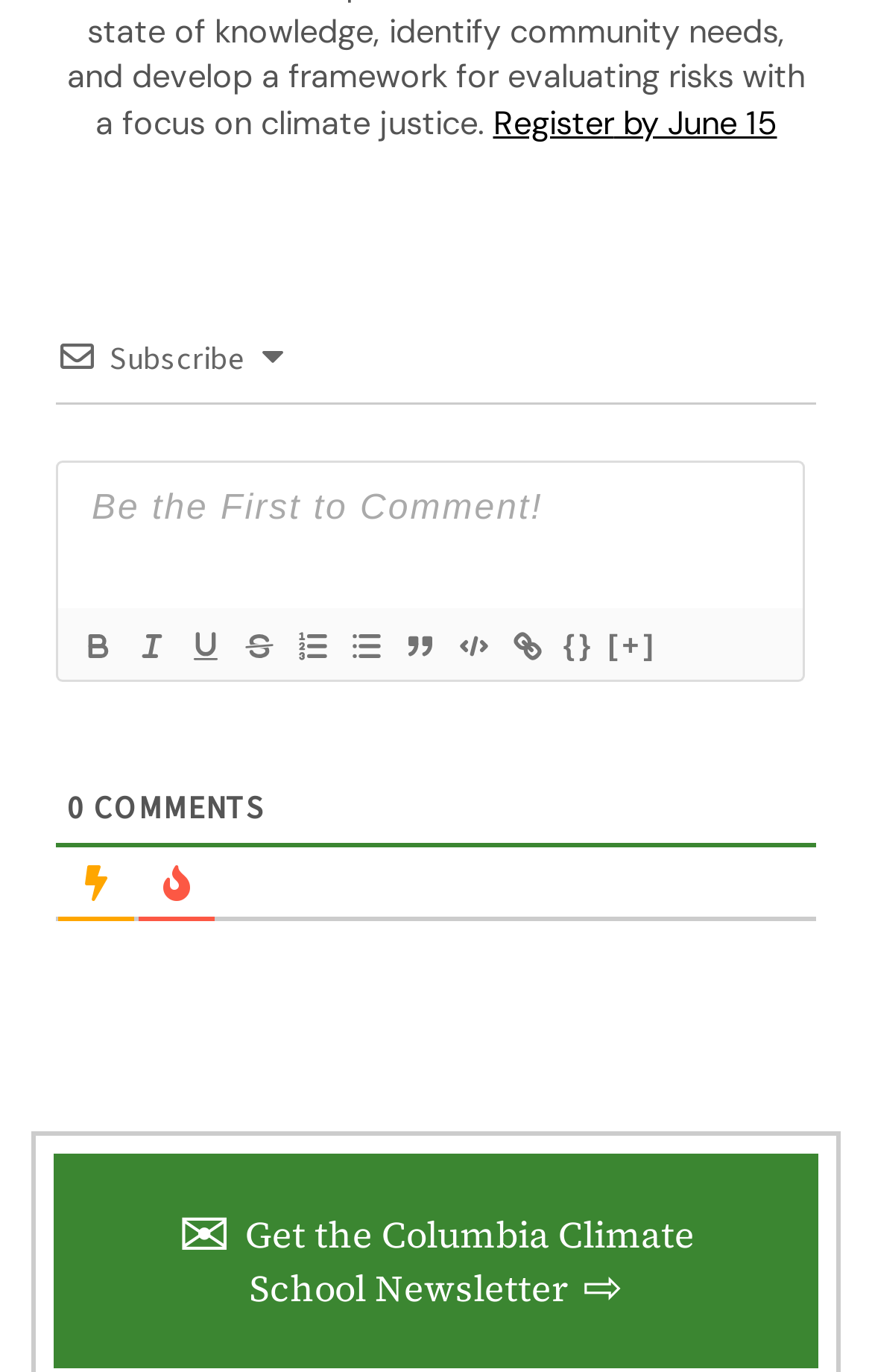Is there a 'Subscribe' button?
Examine the image and provide an in-depth answer to the question.

There is a StaticText element with the text 'Subscribe' and a bounding box coordinate of [0.126, 0.246, 0.282, 0.278], which suggests that there is a 'Subscribe' button on the webpage.